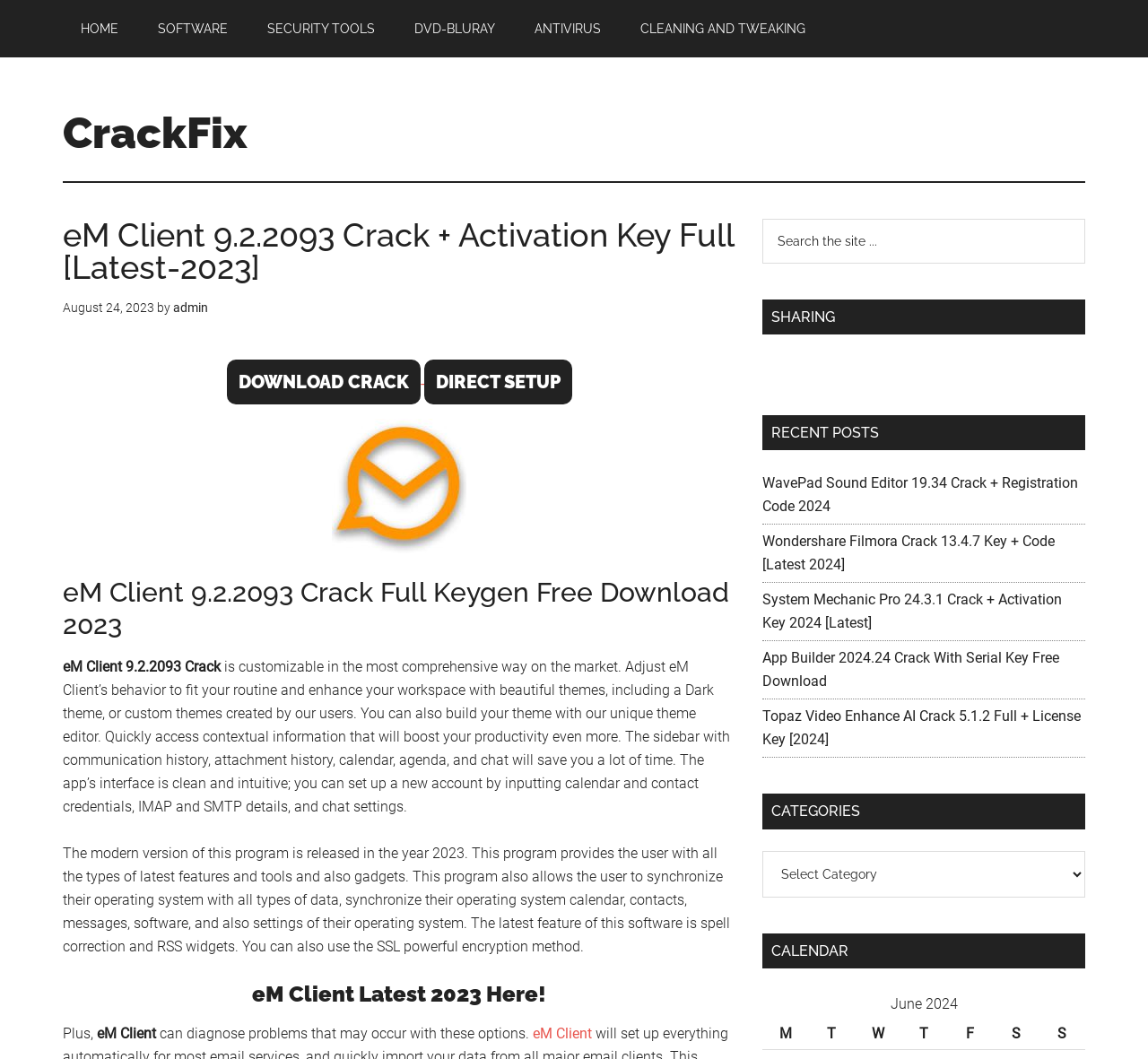Please determine the bounding box coordinates of the element to click on in order to accomplish the following task: "Search the site using the search box". Ensure the coordinates are four float numbers ranging from 0 to 1, i.e., [left, top, right, bottom].

[0.664, 0.207, 0.945, 0.249]